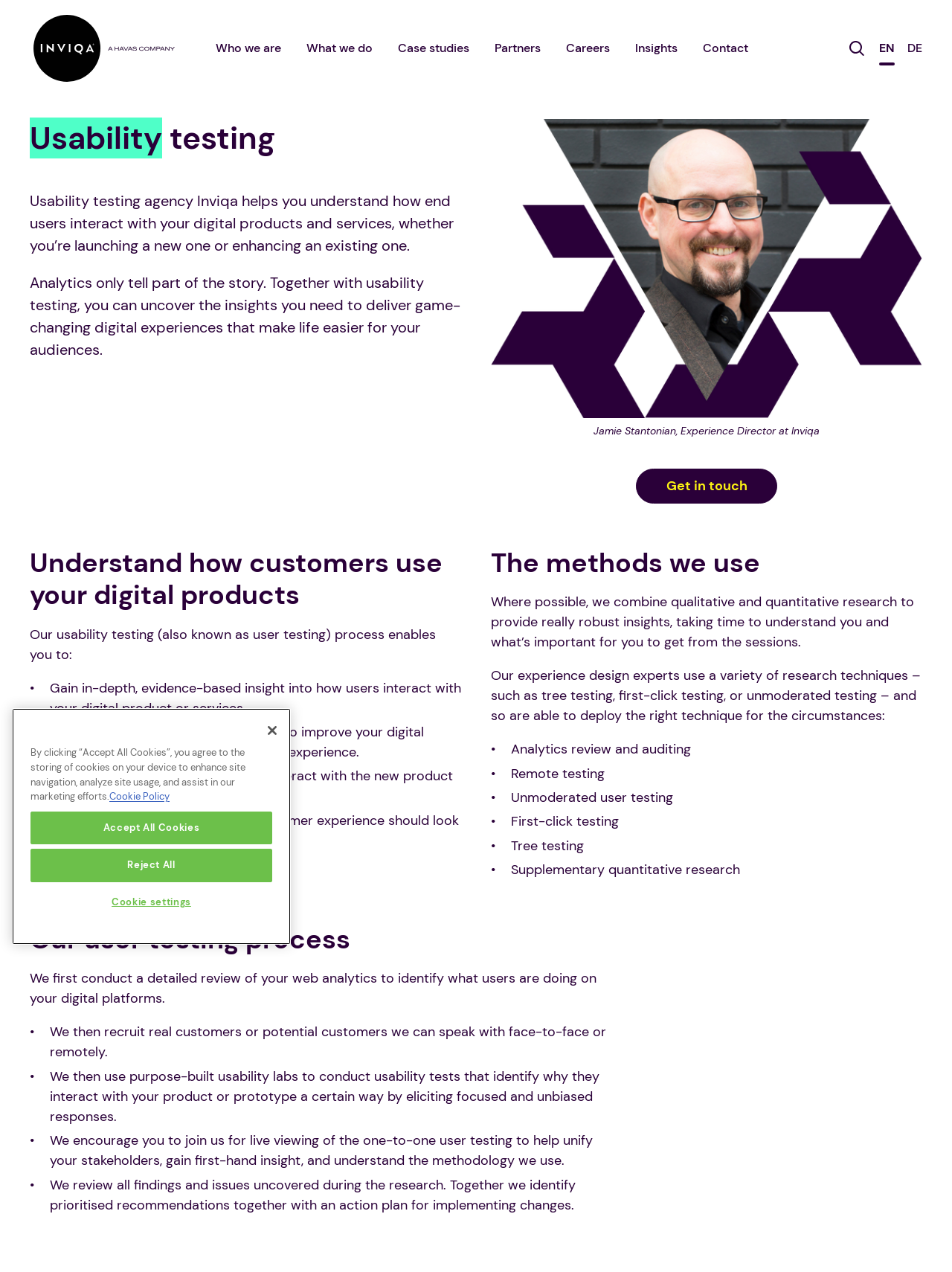Can you show the bounding box coordinates of the region to click on to complete the task described in the instruction: "Get in touch with Inviqa"?

[0.668, 0.368, 0.816, 0.396]